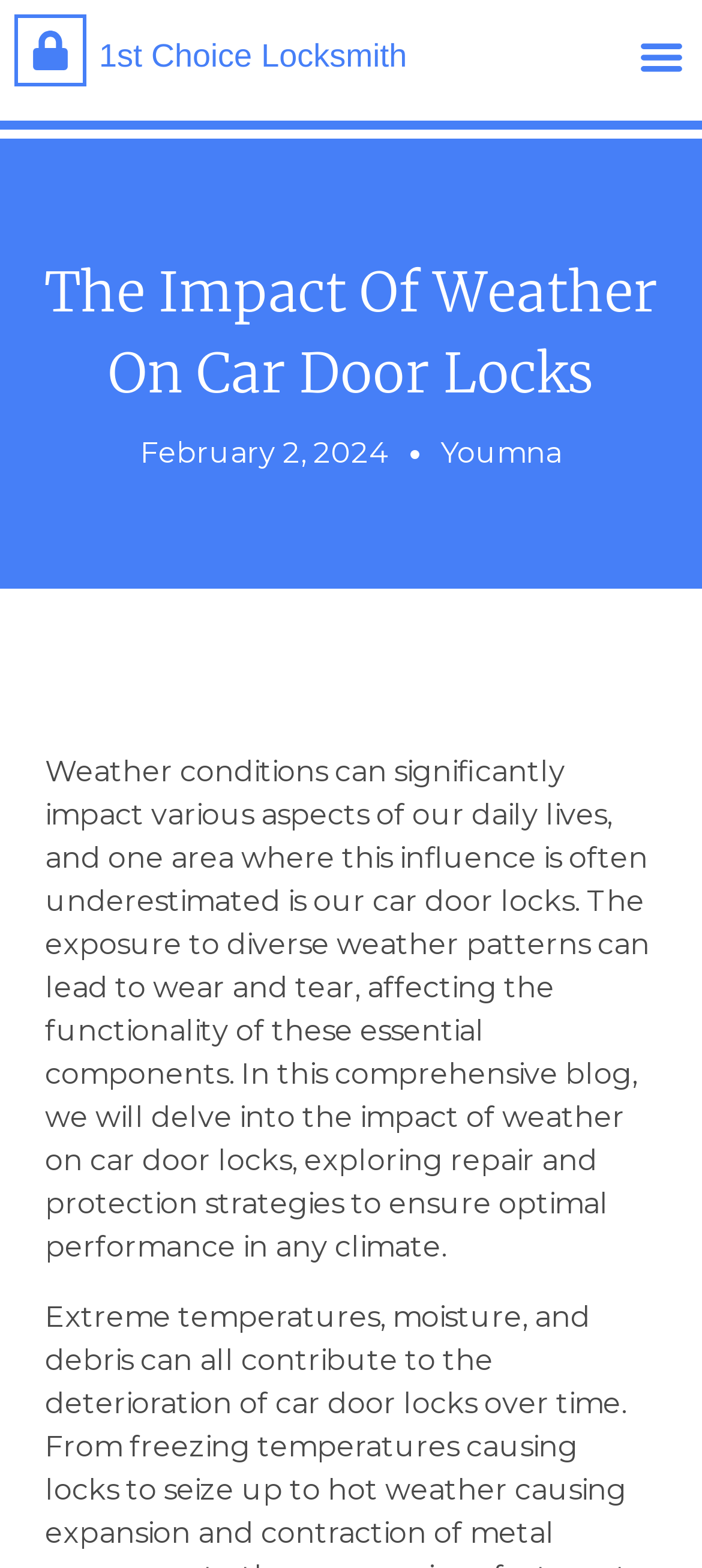What is the principal heading displayed on the webpage?

The Impact Of Weather On Car Door Locks